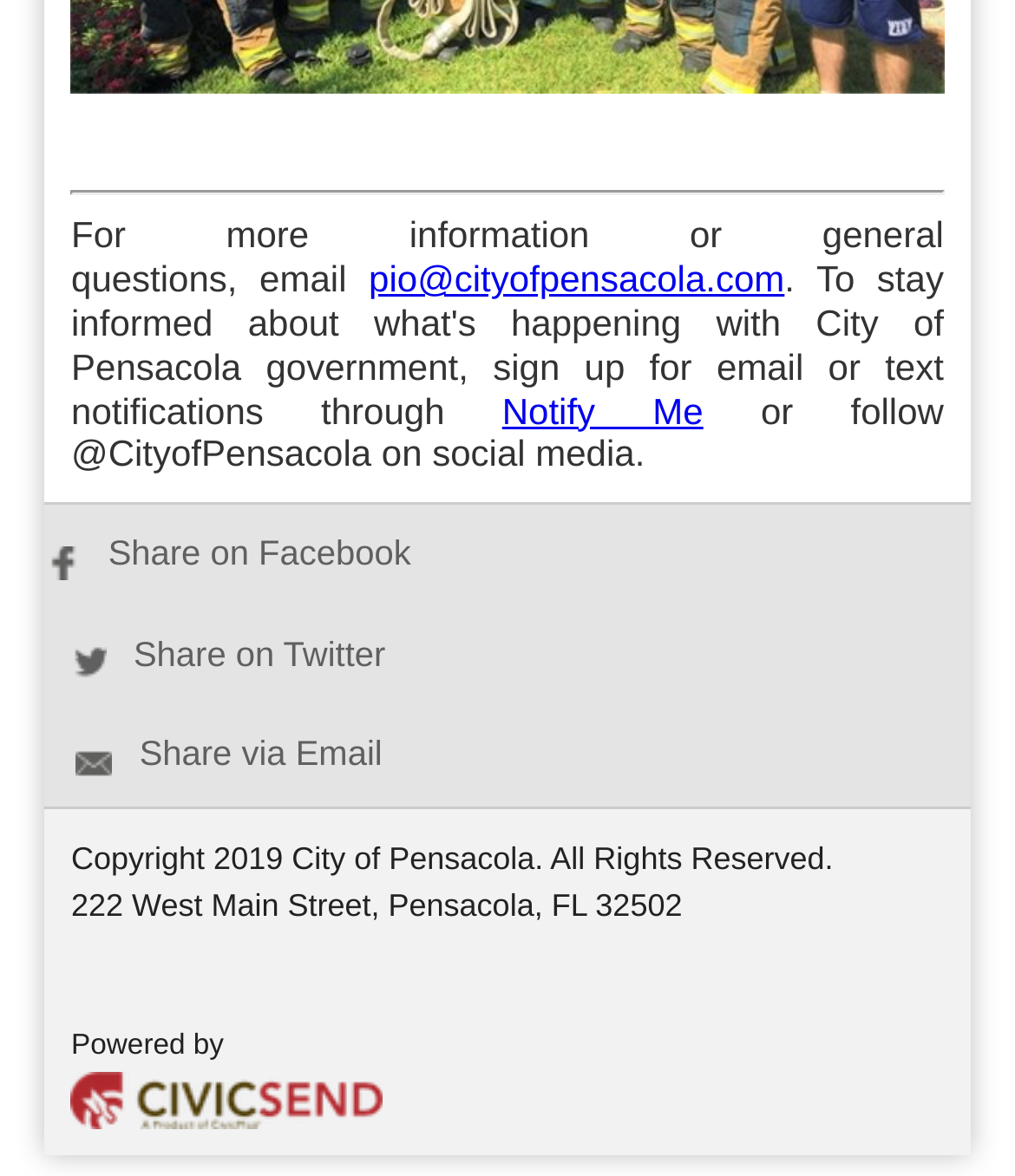What is the email address to contact for more information?
Make sure to answer the question with a detailed and comprehensive explanation.

The email address can be found in the first table cell of the first table row, which contains the text 'For more information or general questions, email pio@cityofpensacola.com.'